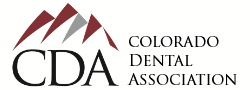Answer the question in a single word or phrase:
What is represented artistically above the text?

Mountains